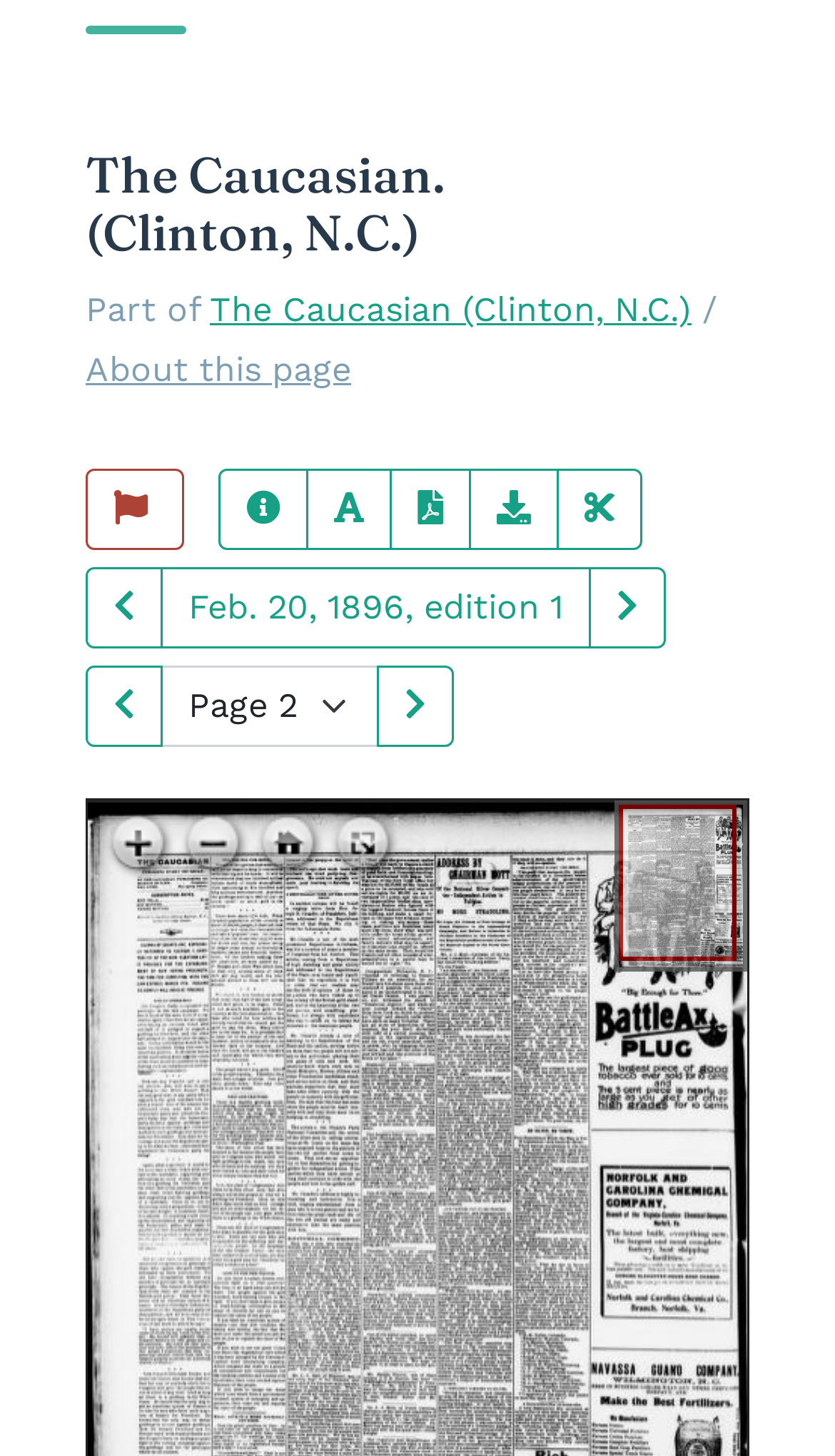Identify the bounding box for the described UI element: "The Caucasian (Clinton, N.C.)".

[0.251, 0.199, 0.828, 0.227]